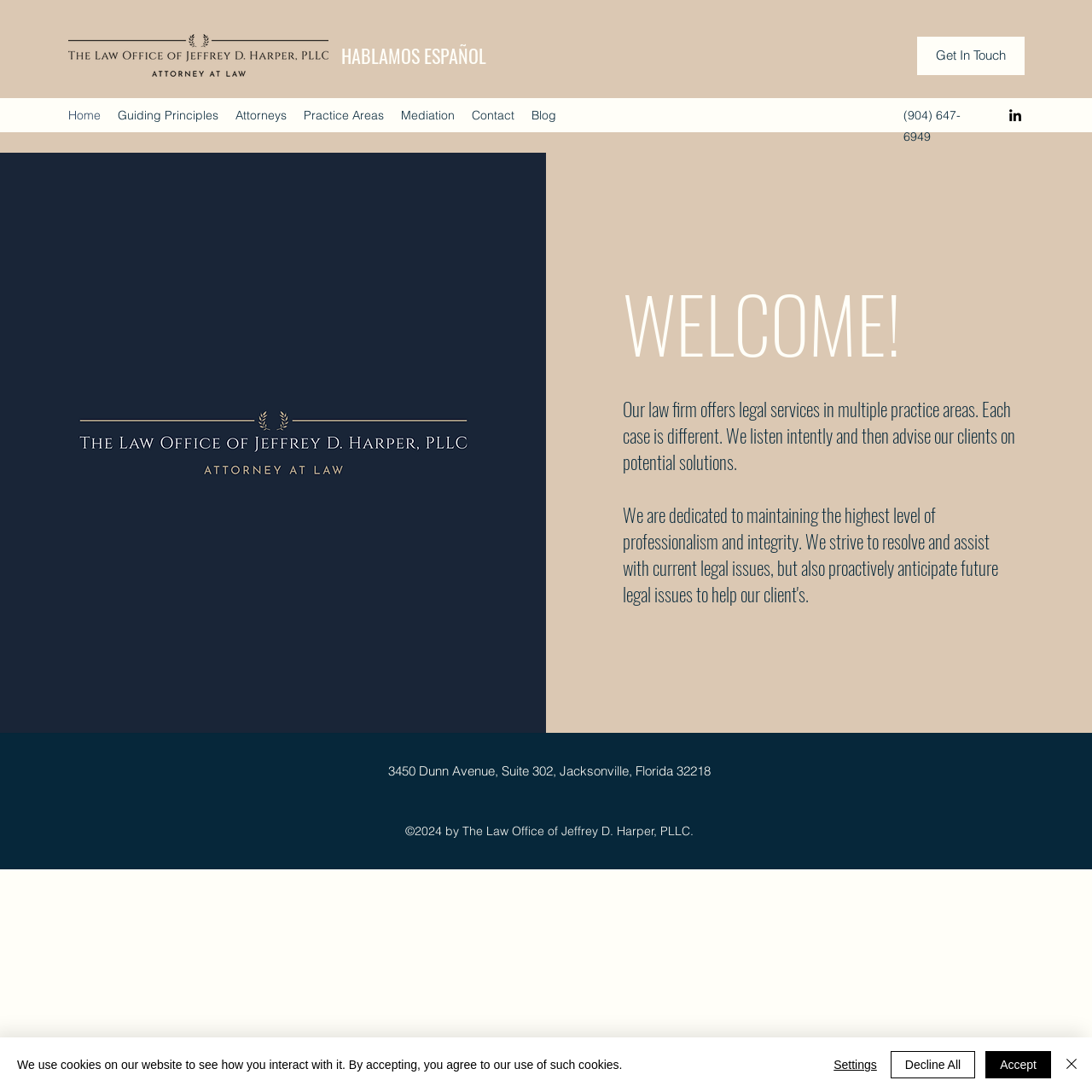Please identify the bounding box coordinates of the area that needs to be clicked to fulfill the following instruction: "Click on the 'About Us' link."

None